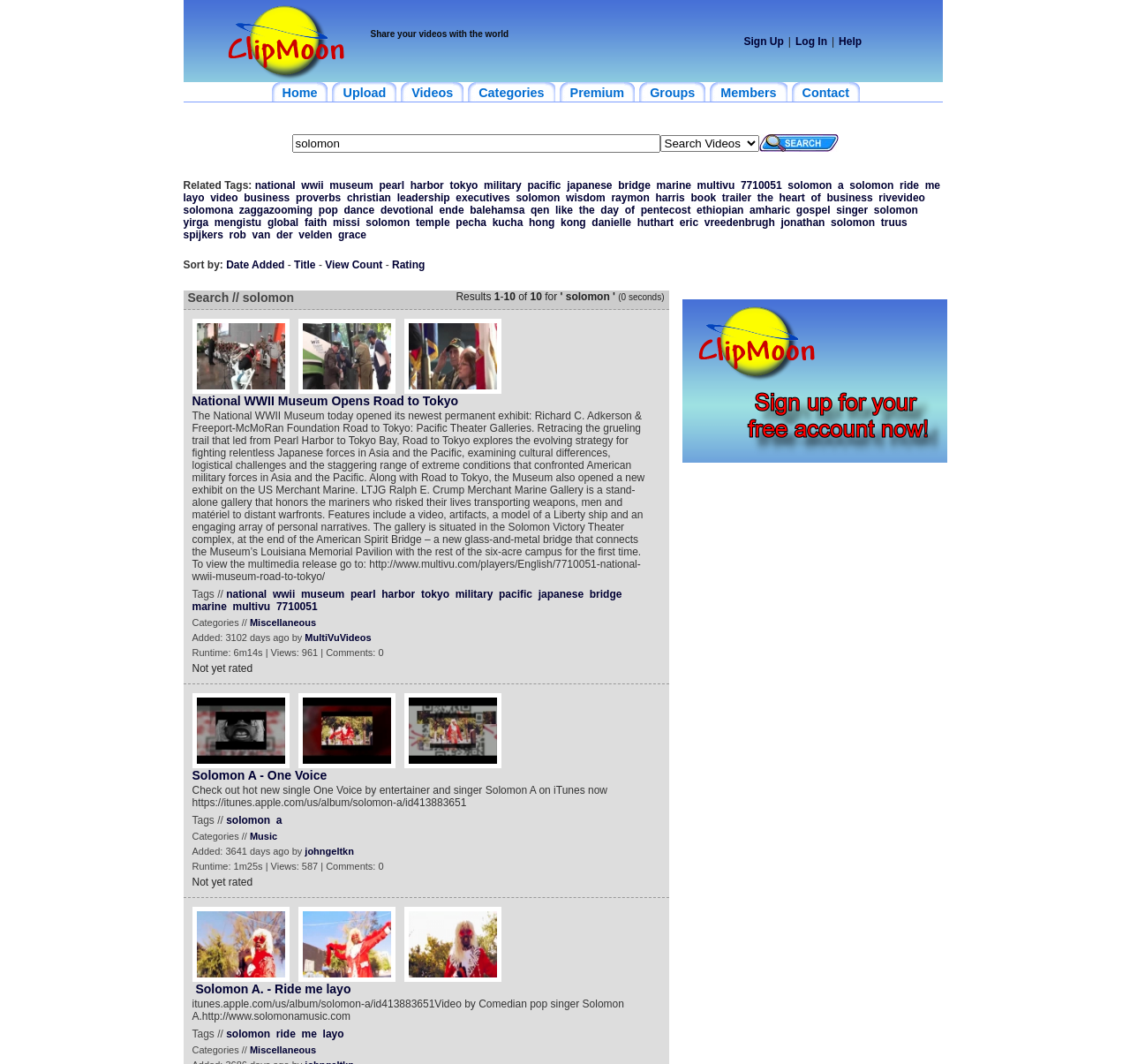Find the bounding box coordinates of the element you need to click on to perform this action: 'Search for videos'. The coordinates should be represented by four float values between 0 and 1, in the format [left, top, right, bottom].

[0.584, 0.127, 0.671, 0.142]